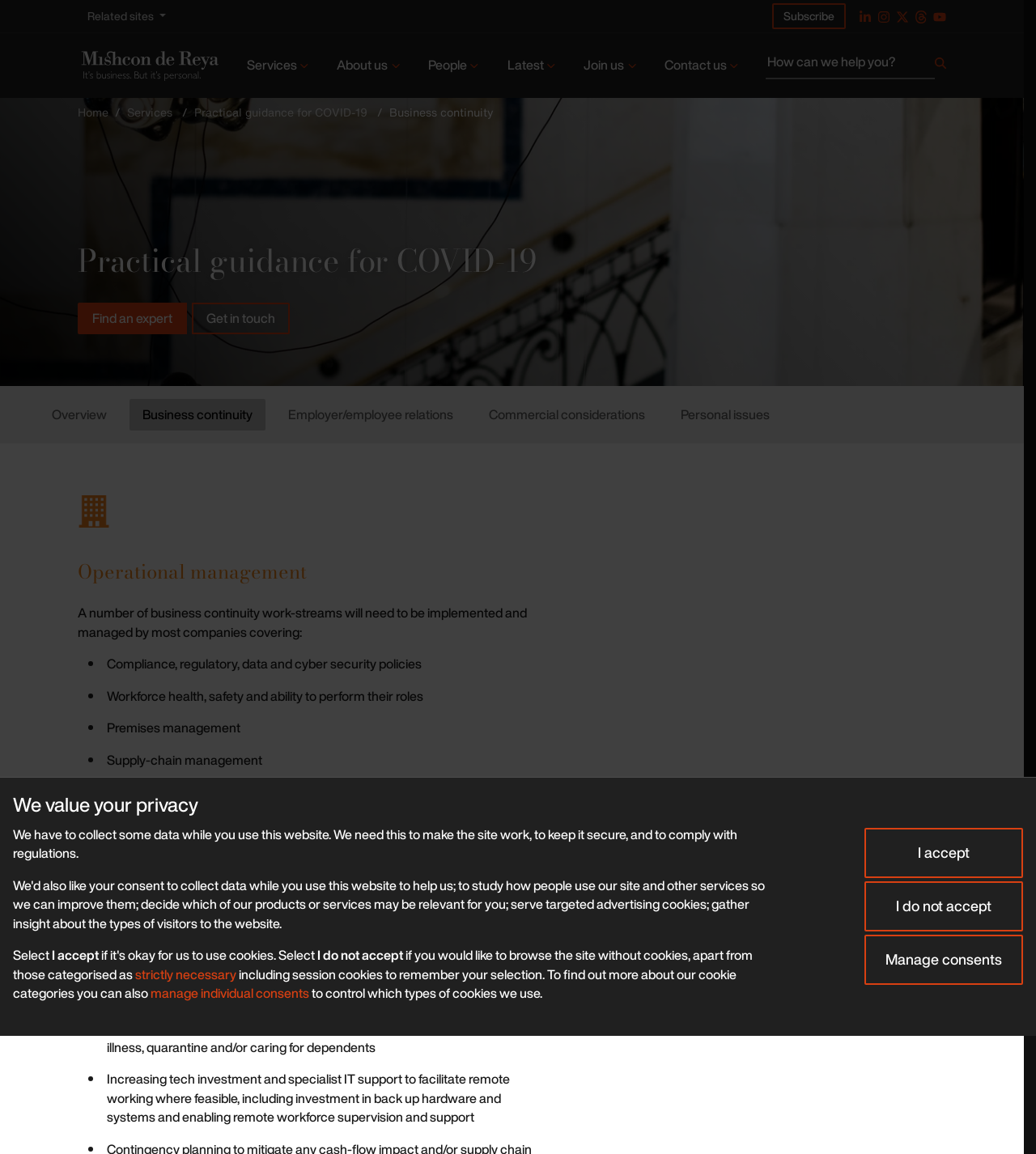Utilize the details in the image to thoroughly answer the following question: What is the name of the law firm?

I found the answer by looking at the image element with the text 'Mishcon de Reya' which is located at the top left corner of the webpage, indicating that it is the logo of the law firm.